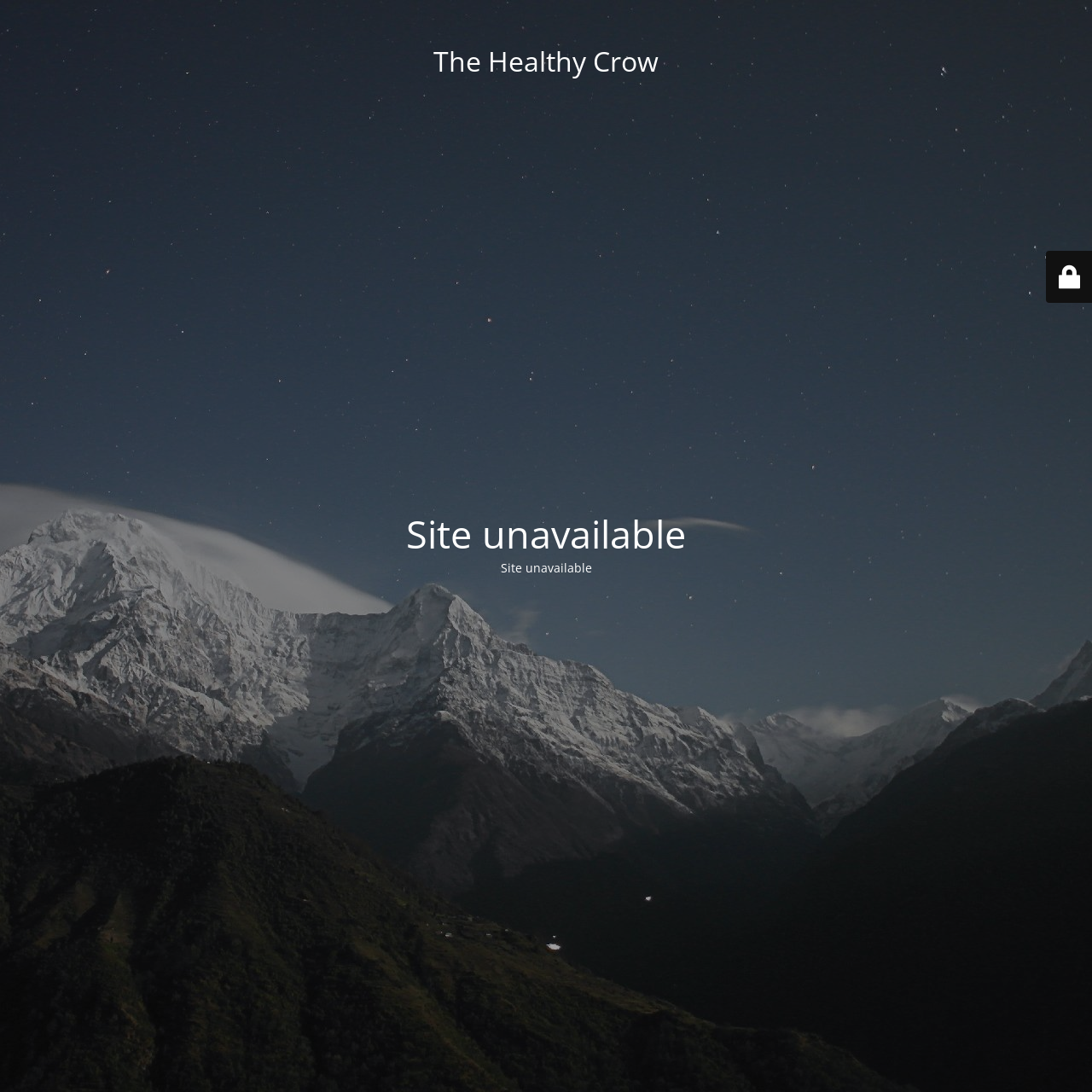Locate the headline of the webpage and generate its content.

The Healthy Crow